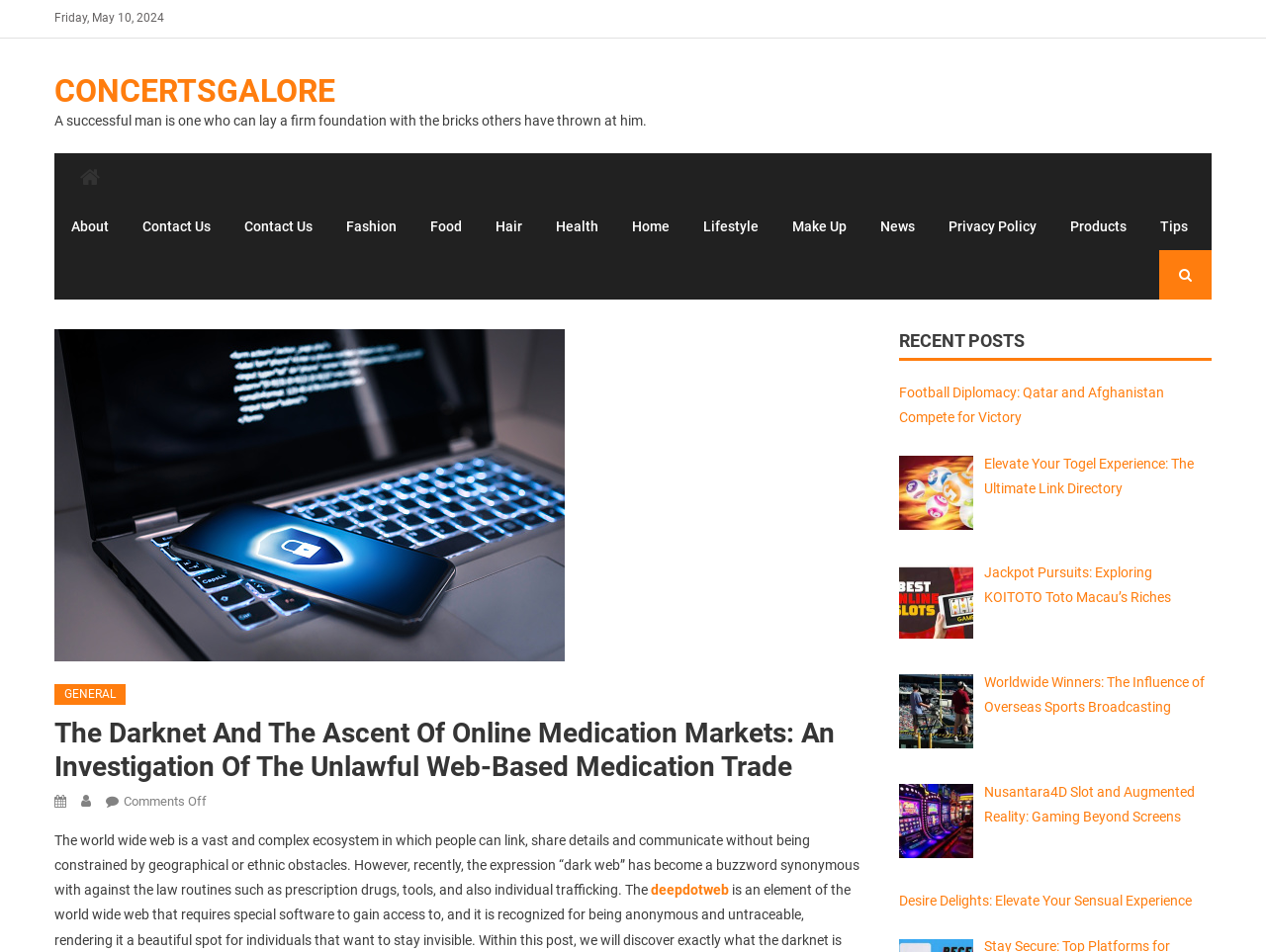Illustrate the webpage thoroughly, mentioning all important details.

This webpage appears to be a blog or news website, with a focus on various topics including lifestyle, health, and news. At the top of the page, there is a navigation menu with links to different sections such as "About", "Contact Us", "Fashion", "Food", and more. Below the navigation menu, there is a quote from a successful man, followed by a series of links to social media platforms.

The main content of the page is divided into two sections. On the left side, there is a header section with a title "The Darknet And The Ascent Of Online Medication Markets: An Investigation Of The Unlawful Web-Based Medication Trade", which suggests that the page is discussing the topic of online medication markets. Below the title, there is a paragraph of text that provides an introduction to the topic, mentioning the complexity of the internet and the rise of the "dark web".

On the right side of the page, there is a section titled "RECENT POSTS", which lists several links to recent articles or blog posts. These posts appear to be on various topics, including sports, gaming, and lifestyle. There are five posts in total, each with a brief title and a link to the full article.

At the bottom of the page, there is a figure or image, but its content is not specified. There are also several links to other pages or sections of the website, including a link to the website's privacy policy and a link to a page about products.